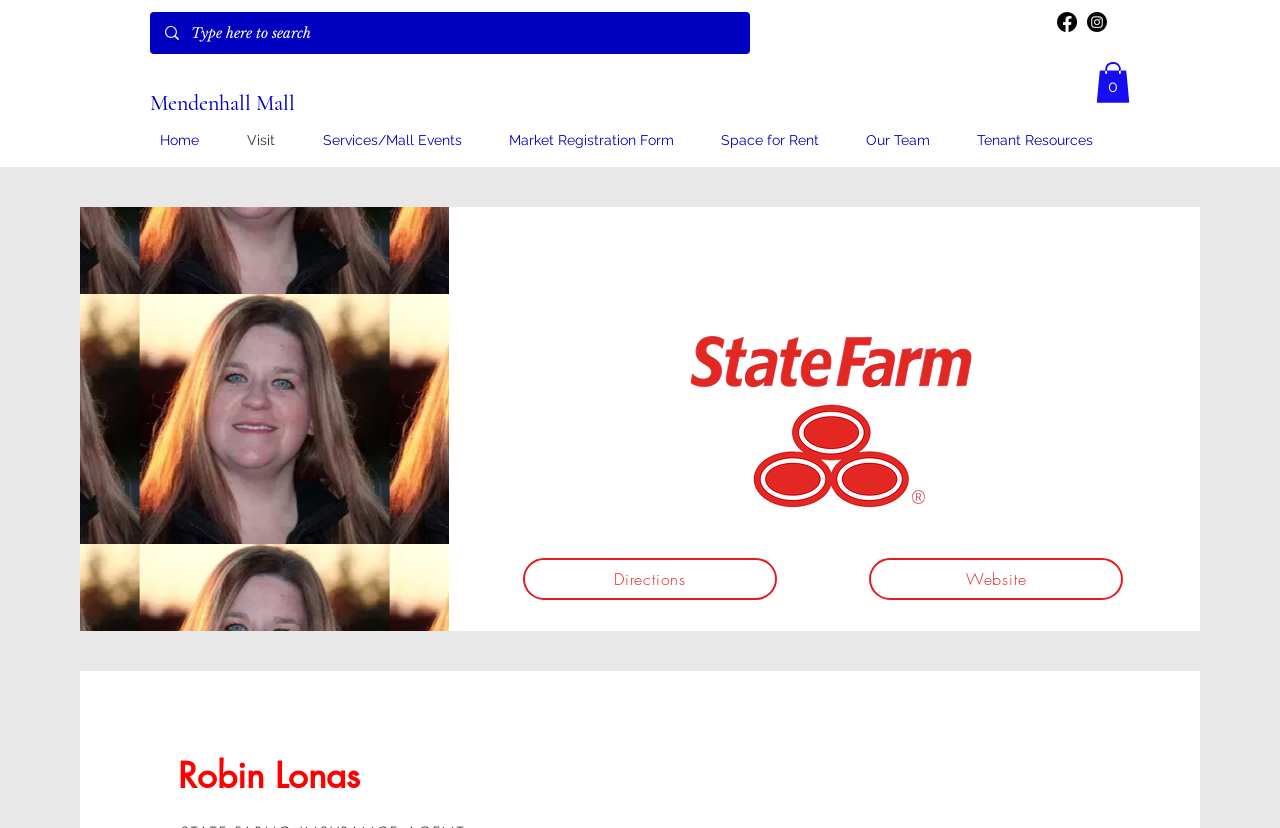Locate the bounding box coordinates of the element that should be clicked to execute the following instruction: "go to the home page".

[0.117, 0.151, 0.185, 0.187]